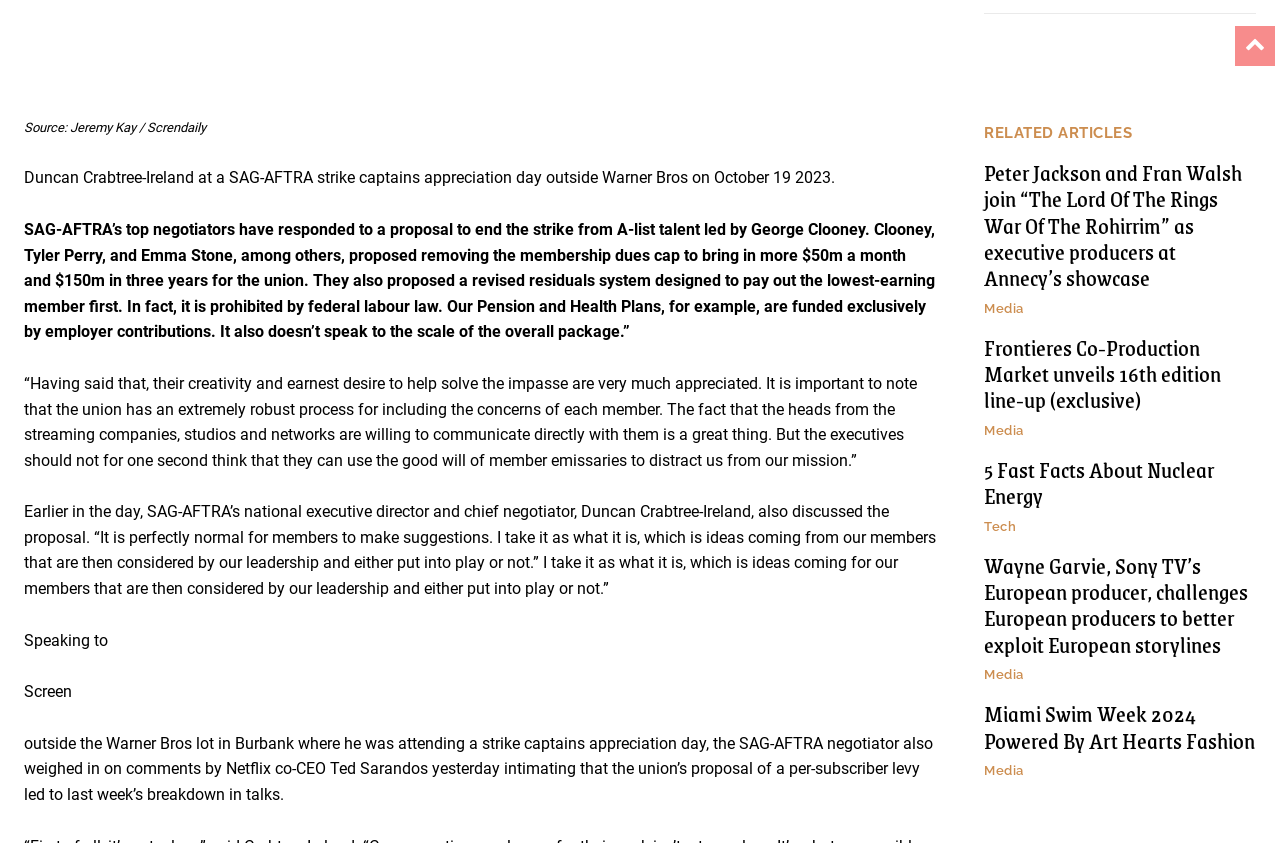Locate the bounding box coordinates of the area that needs to be clicked to fulfill the following instruction: "Click on 'Wayne Garvie, Sony TV’s European producer, challenges European producers to better exploit European storylines'". The coordinates should be in the format of four float numbers between 0 and 1, namely [left, top, right, bottom].

[0.769, 0.65, 0.975, 0.785]